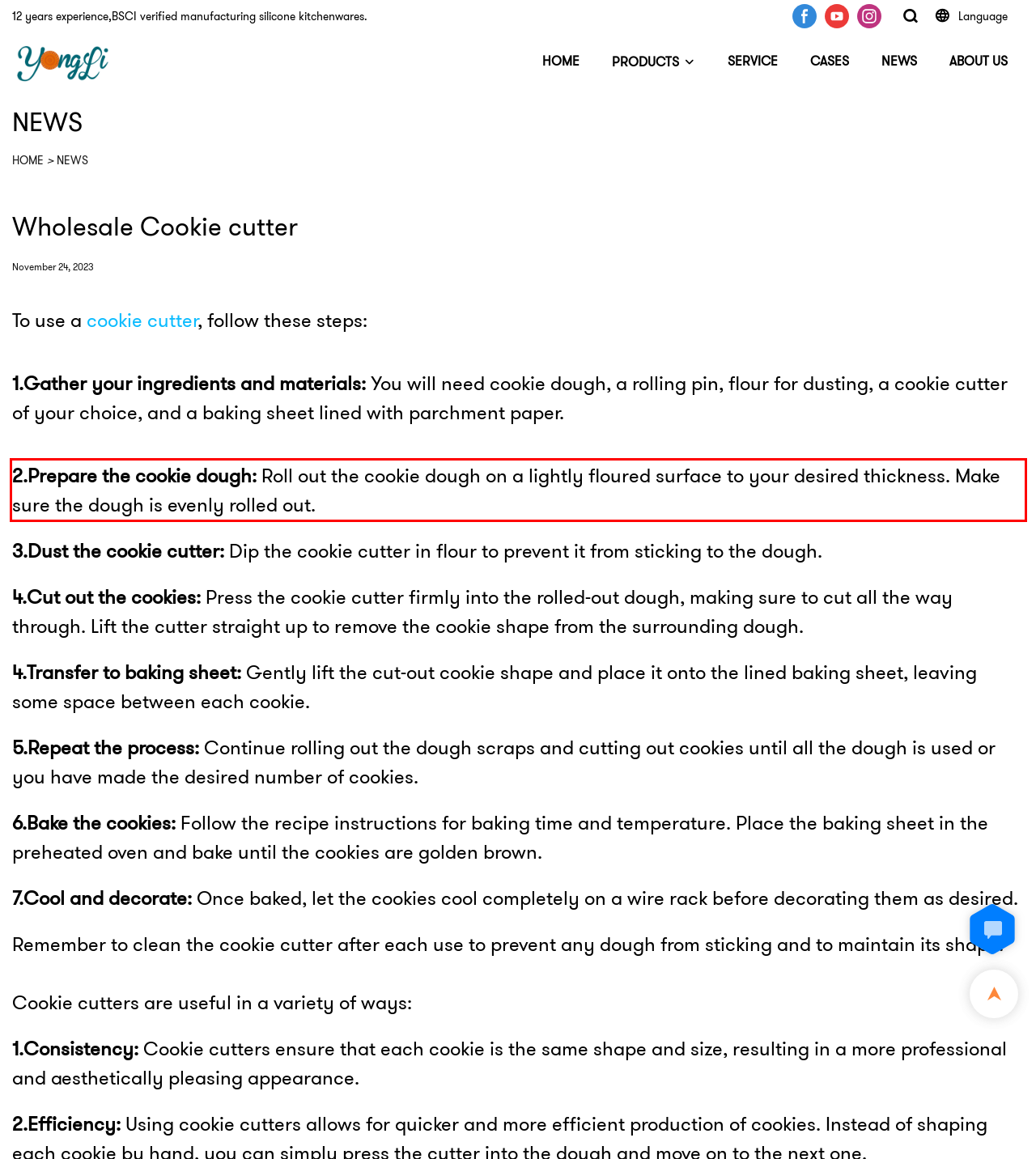Analyze the screenshot of the webpage that features a red bounding box and recognize the text content enclosed within this red bounding box.

2.Prepare the cookie dough: Roll out the cookie dough on a lightly floured surface to your desired thickness. Make sure the dough is evenly rolled out.